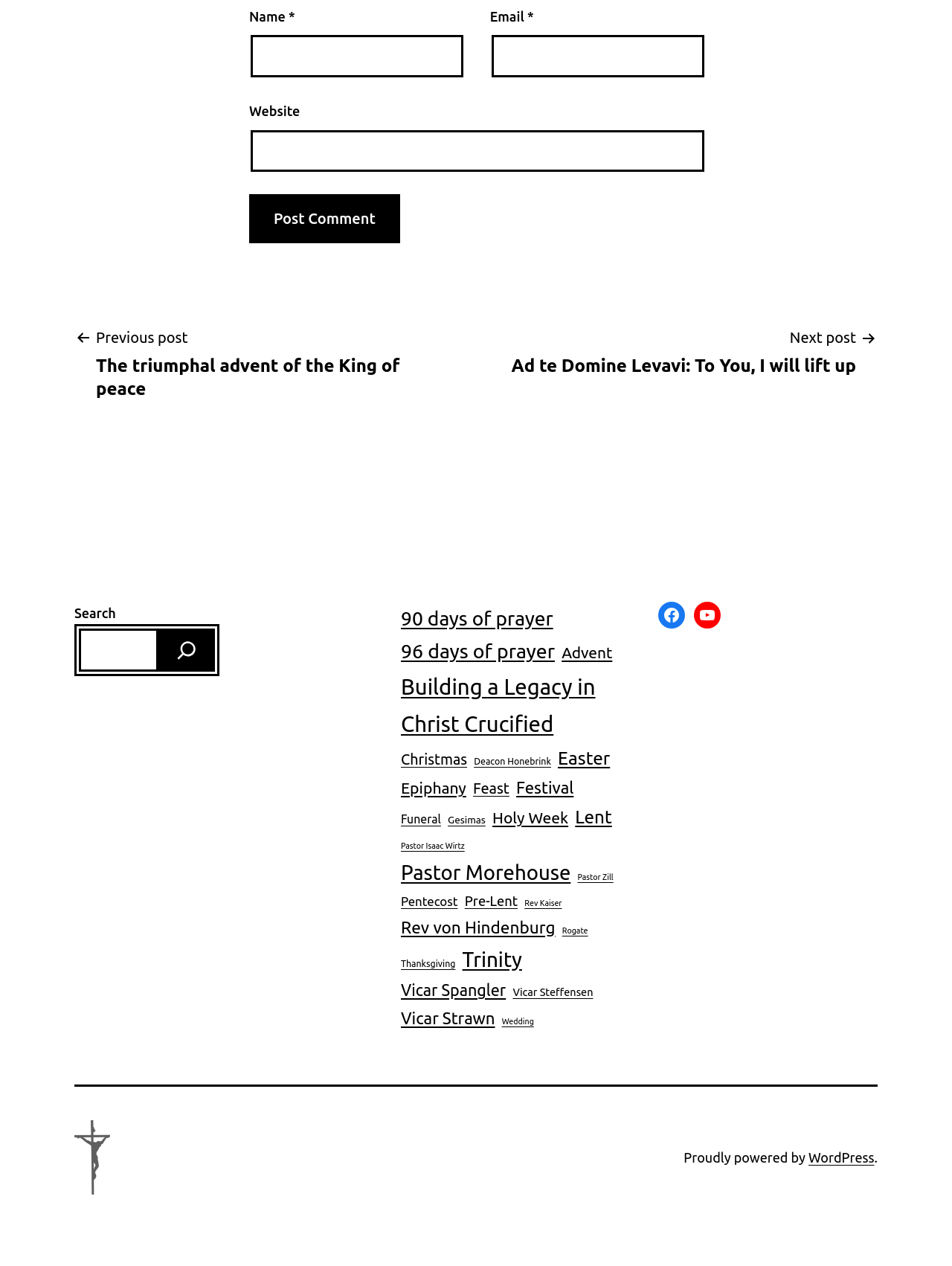What is the category of the link '90 days of prayer'?
Please answer the question with as much detail and depth as you can.

The link '90 days of prayer' is categorized with other links such as '96 days of prayer', 'Advent', and 'Christmas', which are all related to prayer and religious events.